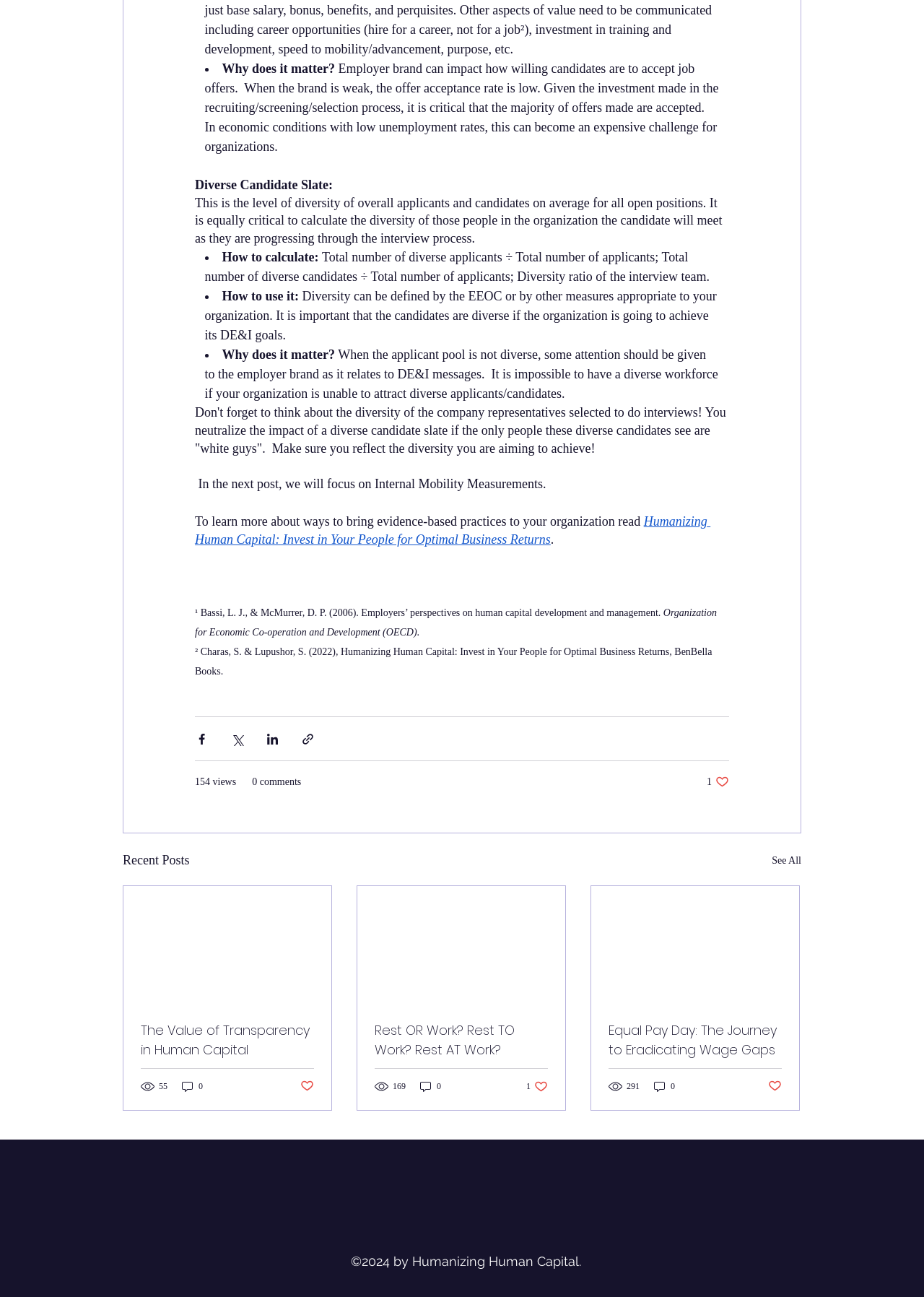Please identify the bounding box coordinates of the area that needs to be clicked to follow this instruction: "See all recent posts".

[0.835, 0.656, 0.867, 0.672]